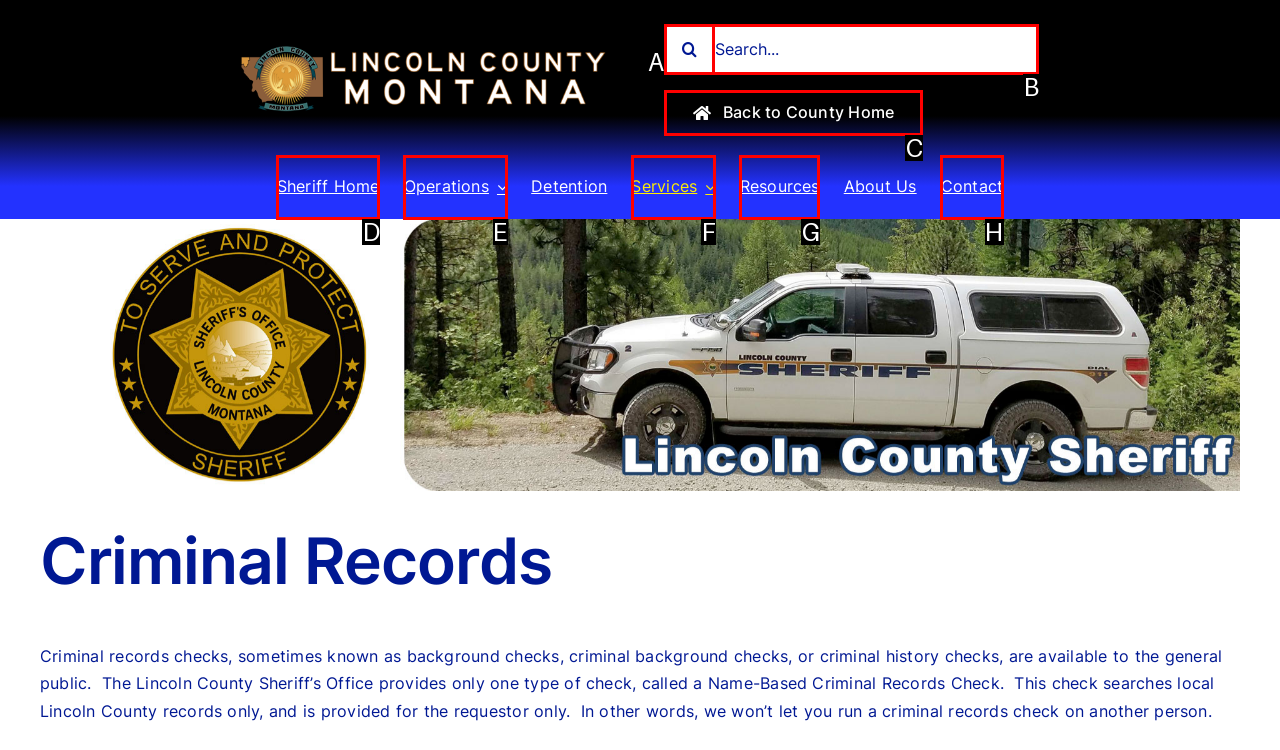Select the proper HTML element to perform the given task: Go back to county home Answer with the corresponding letter from the provided choices.

C